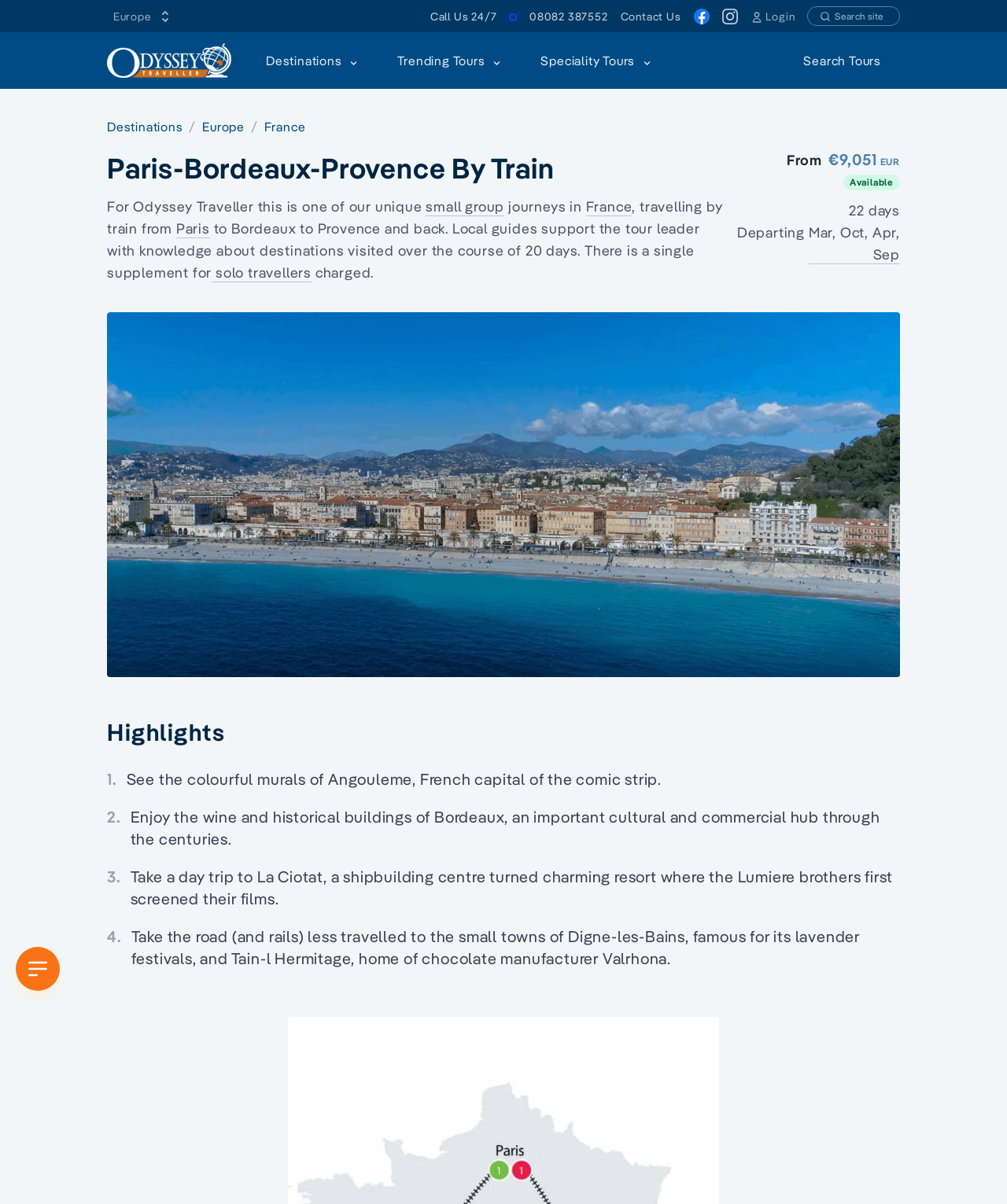What is the mode of transportation for this tour?
Please elaborate on the answer to the question with detailed information.

The webpage mentions 'travelling by train' in the tour description, indicating that the mode of transportation for this tour is by train.